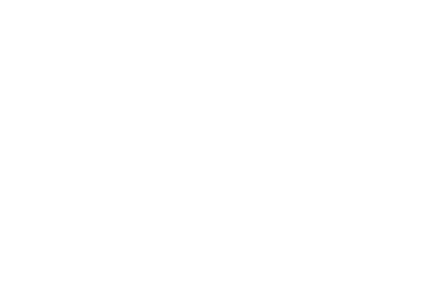Generate a descriptive account of all visible items and actions in the image.

The image features a professional logo associated with a law firm or corporate entity. The design is simple yet elegant, predominantly using black and white colors, which conveys a sense of authority and professionalism. This imagery aligns with the traditionally conservative branding often adopted by legal and corporate organizations. The logo may signify the firm’s commitment to excellence and expertise, reflecting their focus on providing top-tier legal services in areas such as corporate law and litigation.